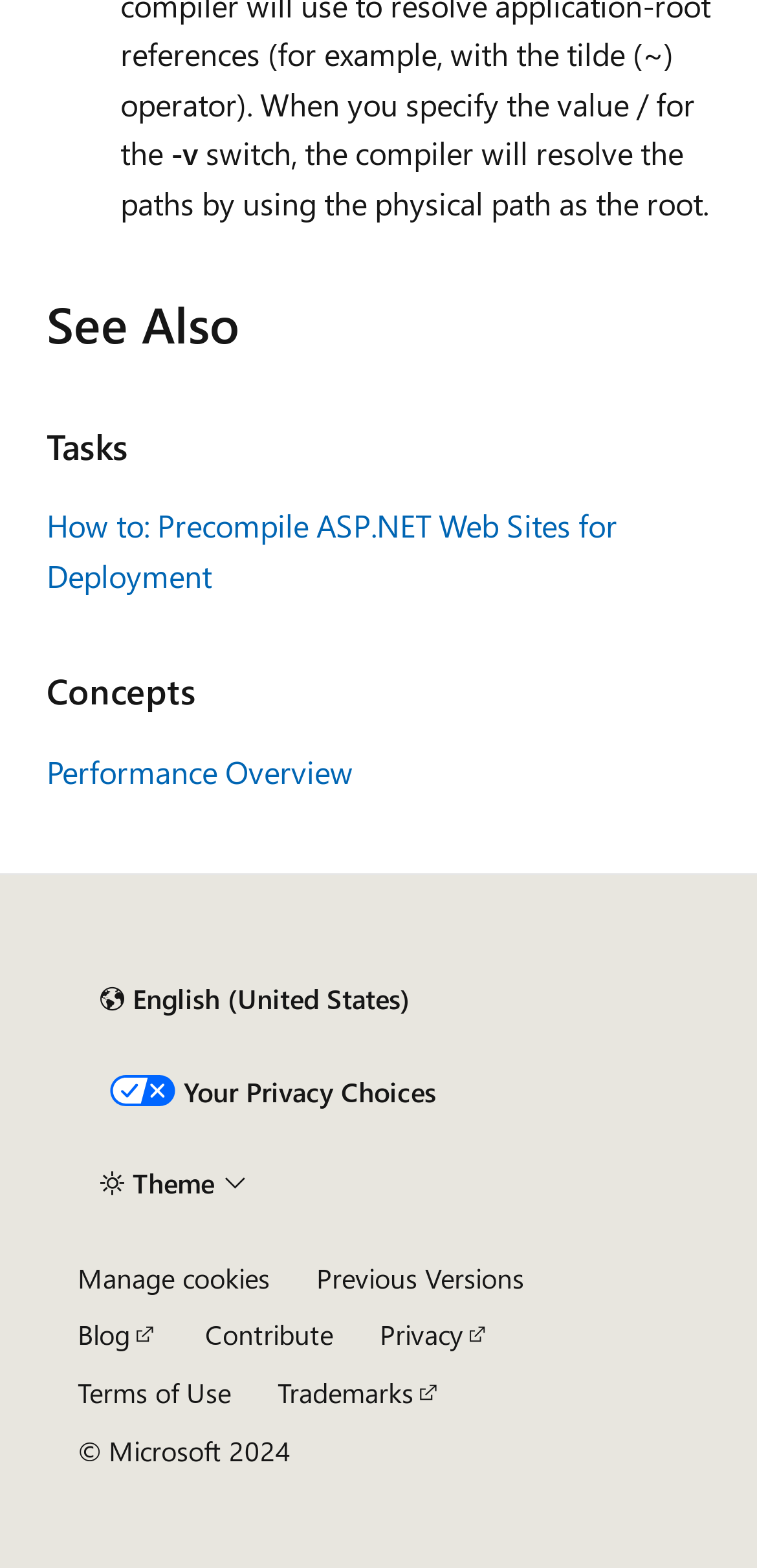Give the bounding box coordinates for the element described as: "Performance Overview".

[0.062, 0.479, 0.467, 0.505]